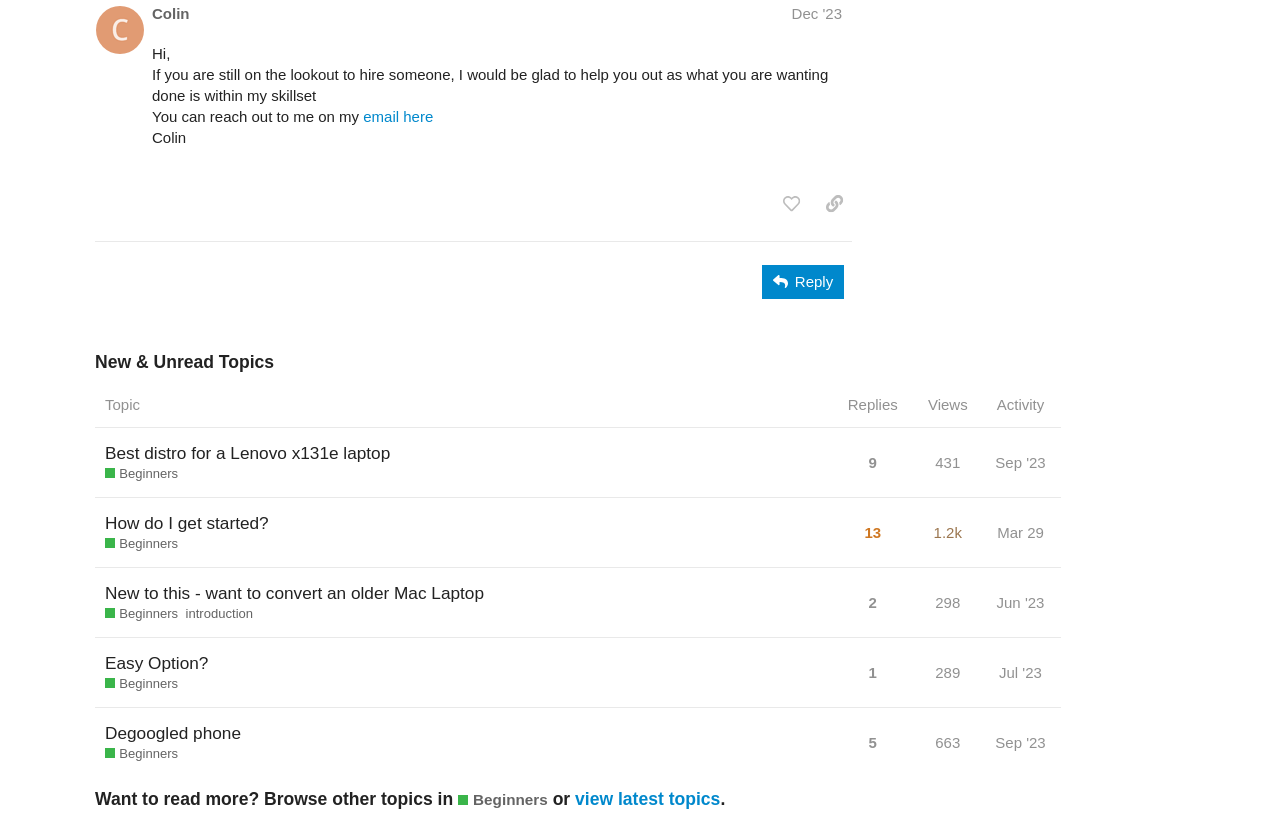Find the coordinates for the bounding box of the element with this description: "How do I get started?".

[0.082, 0.597, 0.21, 0.657]